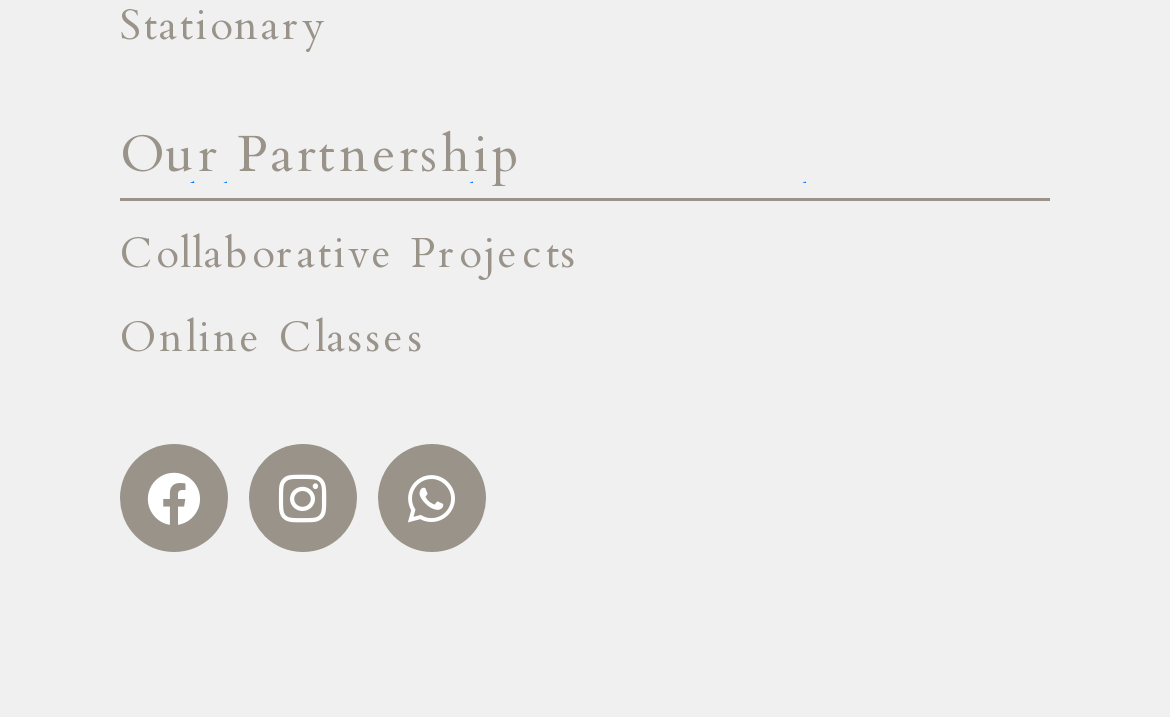Reply to the question below using a single word or brief phrase:
What is the main category of services offered?

escort services